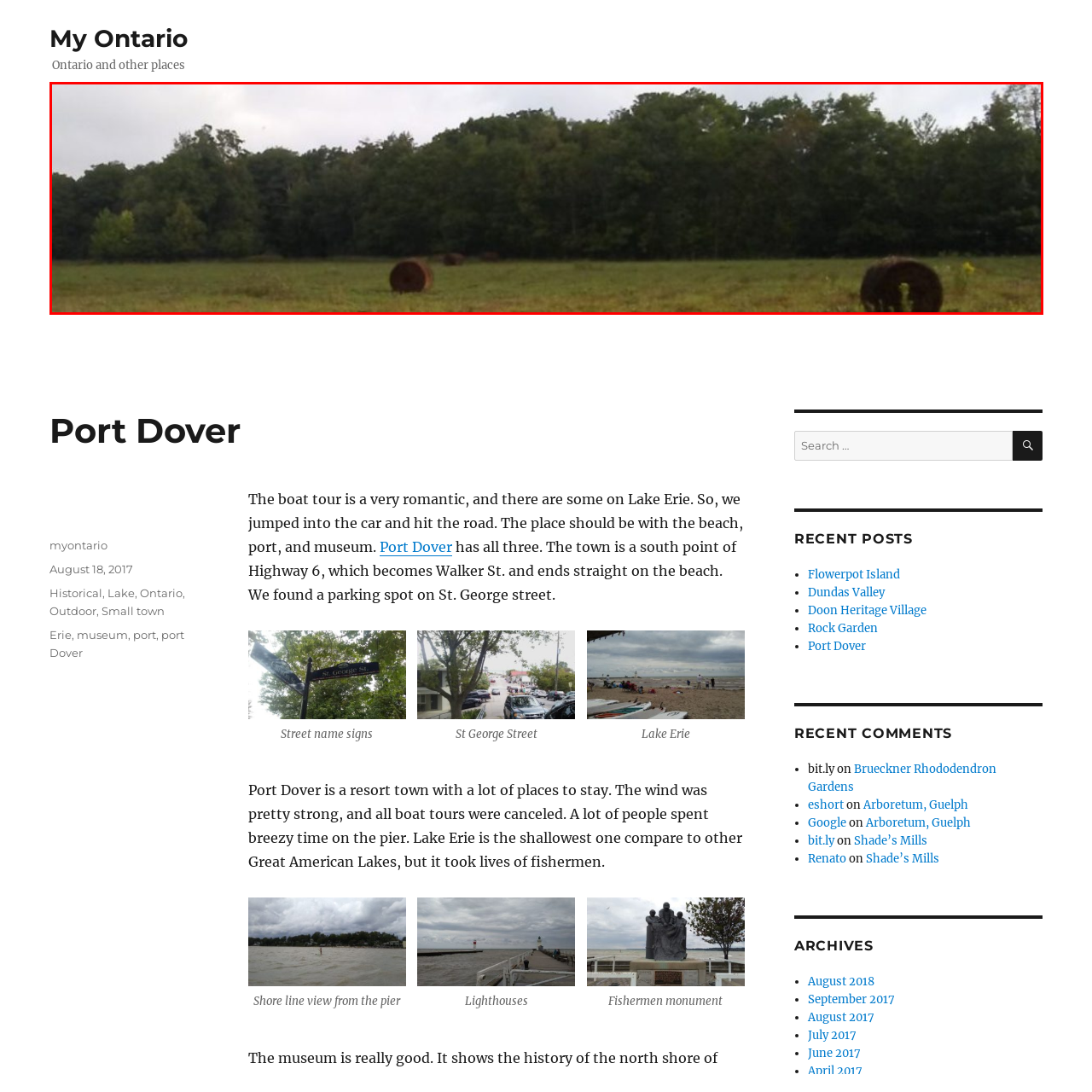Focus on the picture inside the red-framed area and provide a one-word or short phrase response to the following question:
What is the atmosphere like in the image?

Tranquil